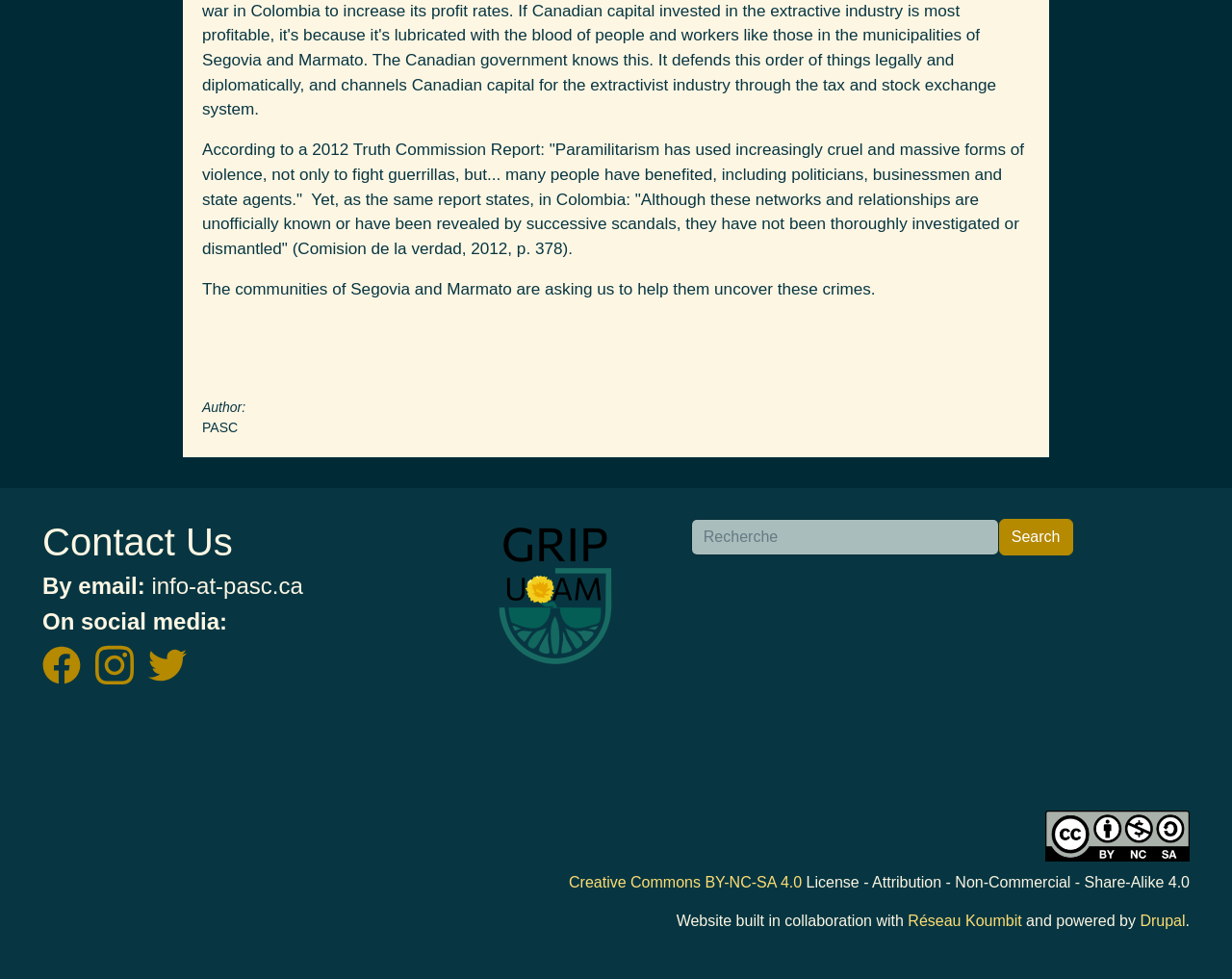What is the logo next to the 'Search' button? Analyze the screenshot and reply with just one word or a short phrase.

GRIP UQAM logo